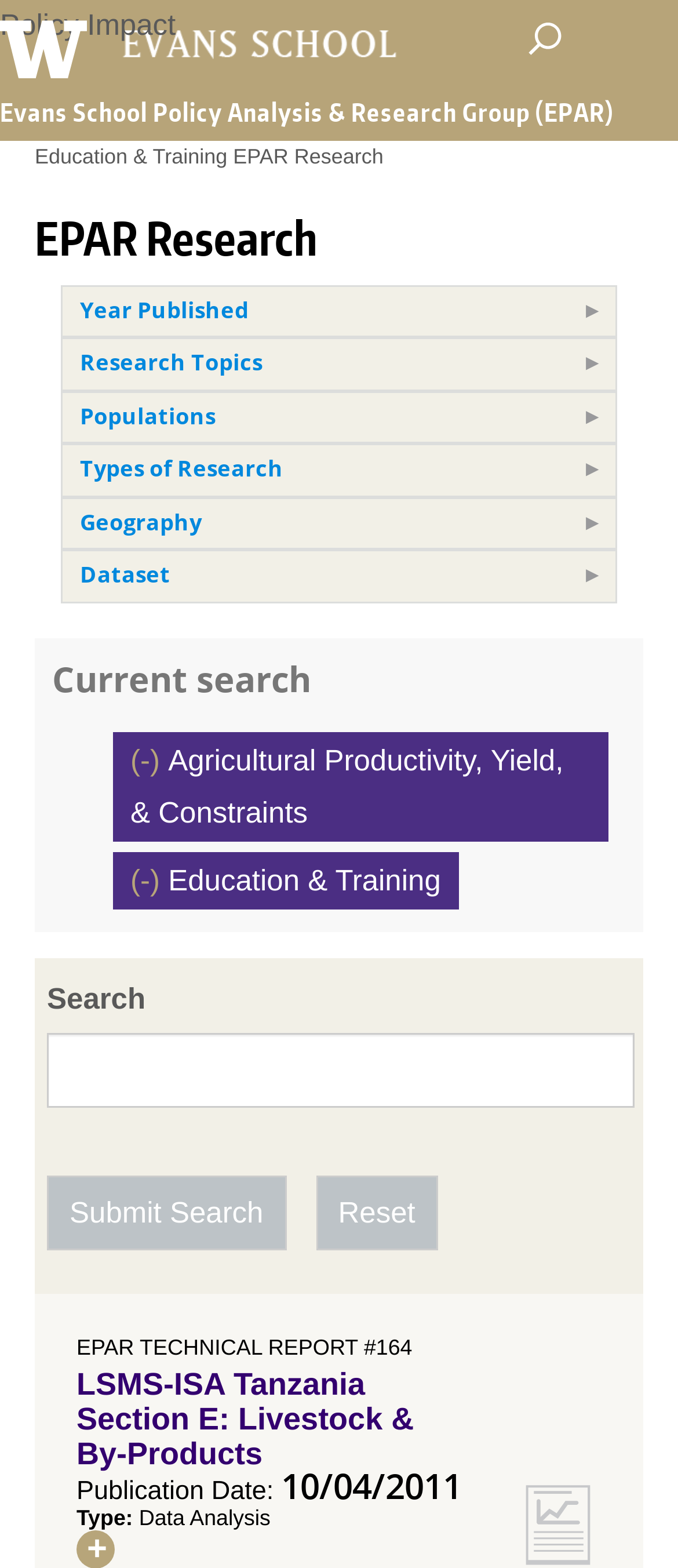With reference to the screenshot, provide a detailed response to the question below:
How many filters are currently applied?

I found the answer by looking at the links with the text '(-) Remove ... filter' which indicates that there are filters applied. There are two such links, one for 'Agricultural Productivity, Yield, & Constraints' and one for 'Education & Training', so there are two filters currently applied.